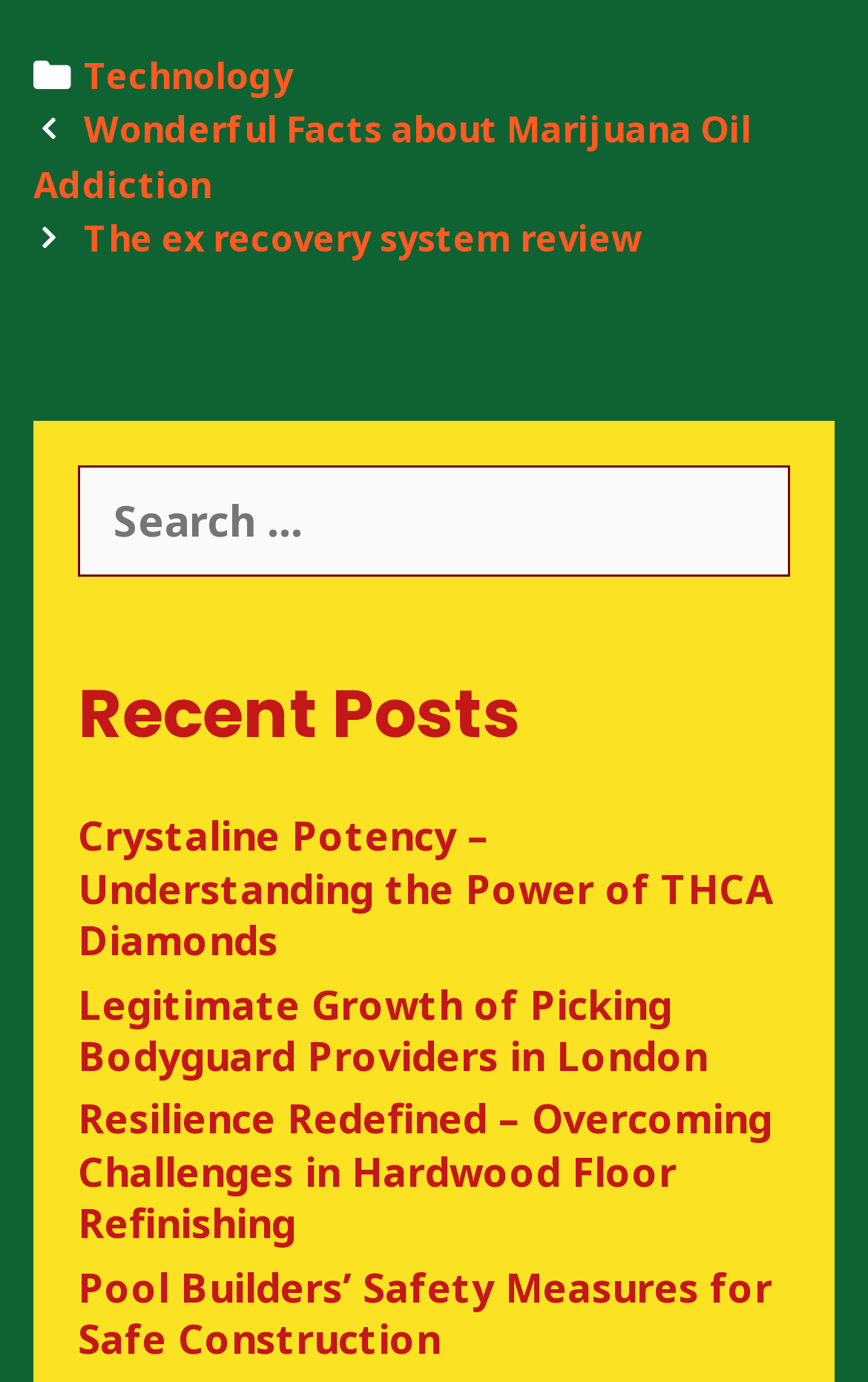Please identify the bounding box coordinates of where to click in order to follow the instruction: "Enter email address".

None